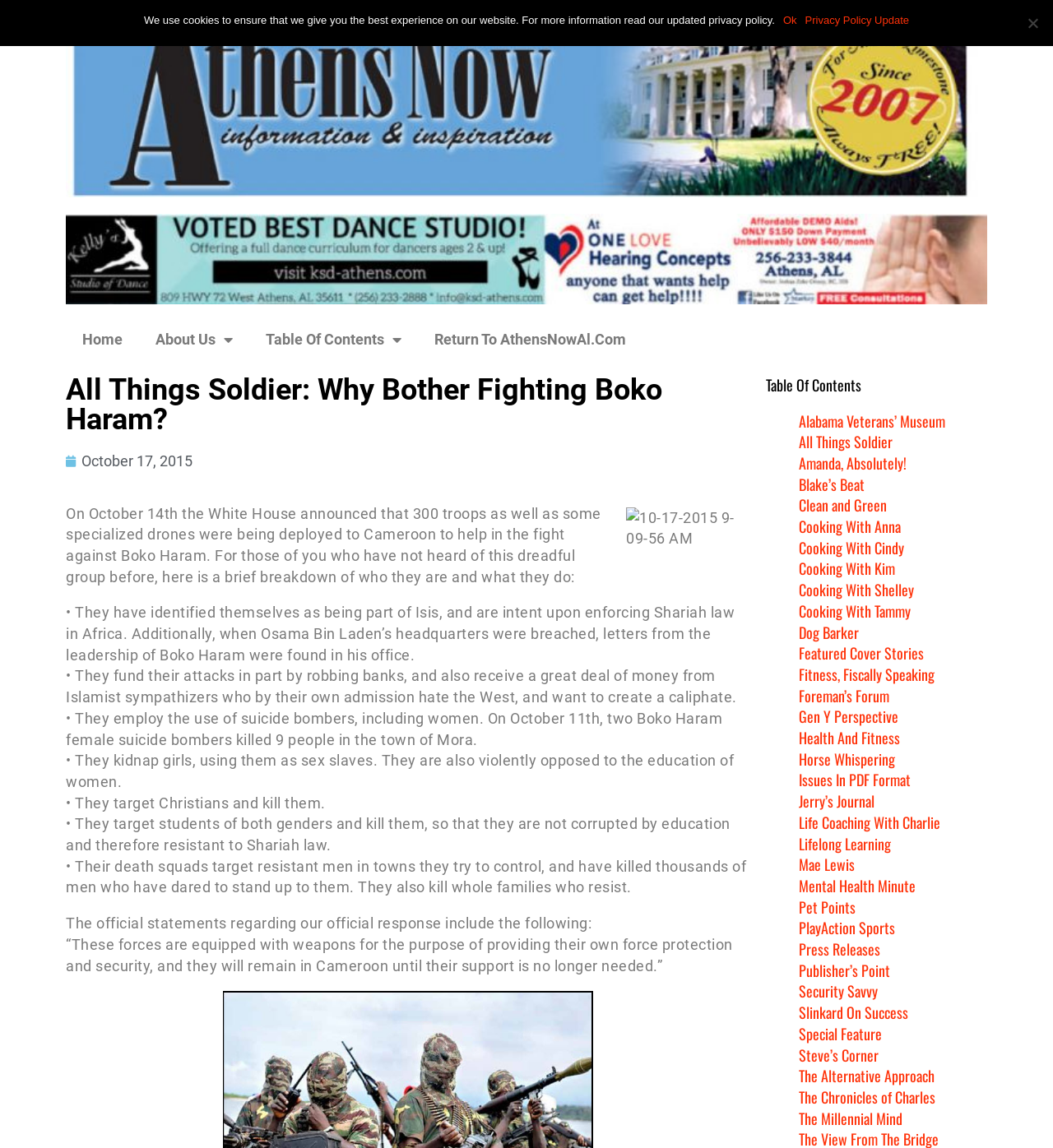What is the main topic of the webpage?
Examine the image closely and answer the question with as much detail as possible.

The webpage provides information about Boko Haram, including their identity, funding, and activities. The title of the webpage is 'All Things Soldier: Why Bother Fighting Boko Haram?' which suggests that the main topic is Boko Haram.